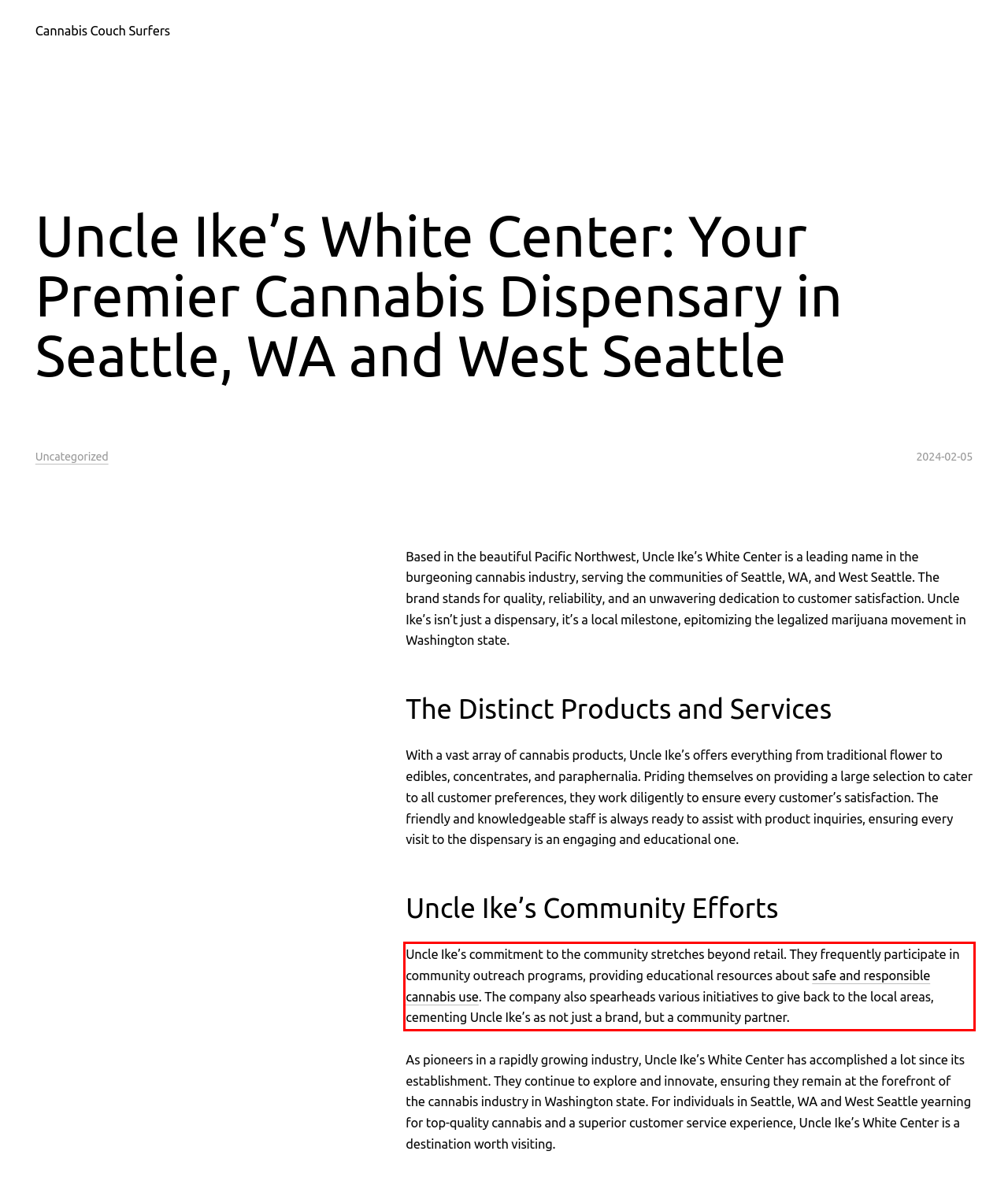You have a screenshot of a webpage, and there is a red bounding box around a UI element. Utilize OCR to extract the text within this red bounding box.

Uncle Ike’s commitment to the community stretches beyond retail. They frequently participate in community outreach programs, providing educational resources about safe and responsible cannabis use. The company also spearheads various initiatives to give back to the local areas, cementing Uncle Ike’s as not just a brand, but a community partner.